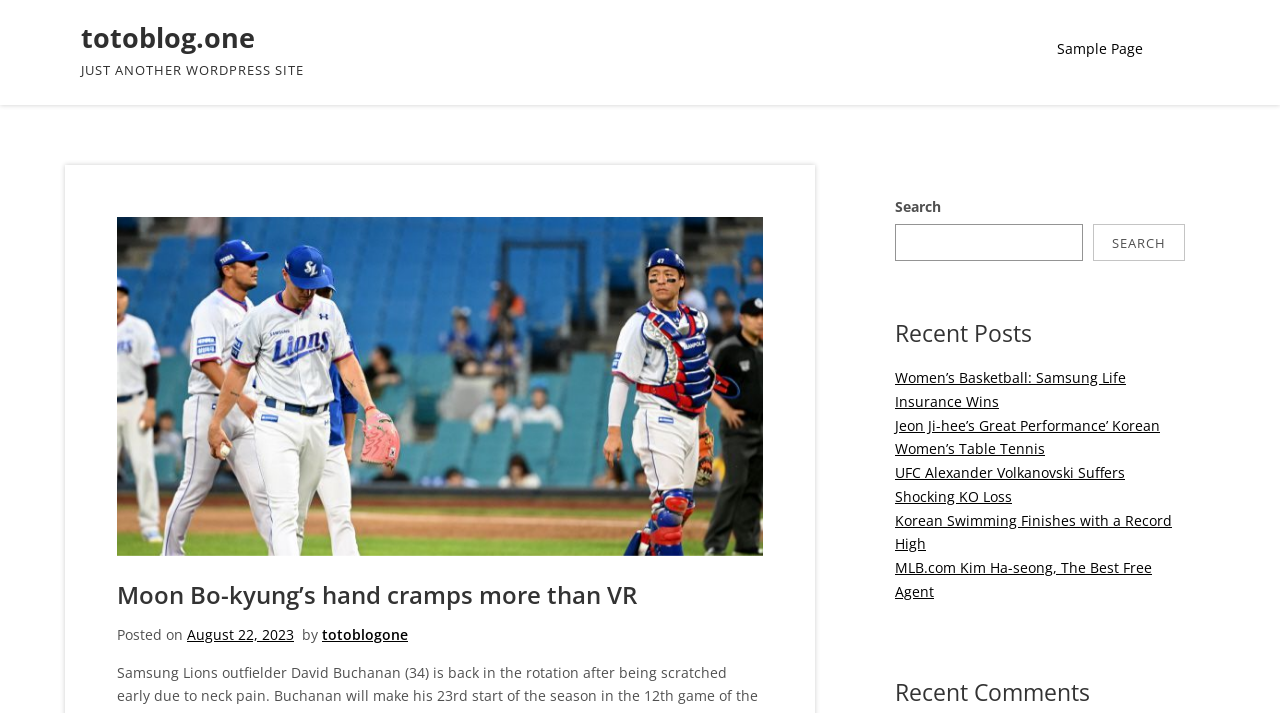What type of content is listed under 'Recent Posts'?
Give a detailed response to the question by analyzing the screenshot.

I looked at the section labeled 'Recent Posts' and saw a list of links with titles that appear to be news articles, such as 'Women’s Basketball: Samsung Life Insurance Wins' and 'UFC Alexander Volkanovski Suffers Shocking KO Loss'. This suggests that the content listed under 'Recent Posts' is news articles.